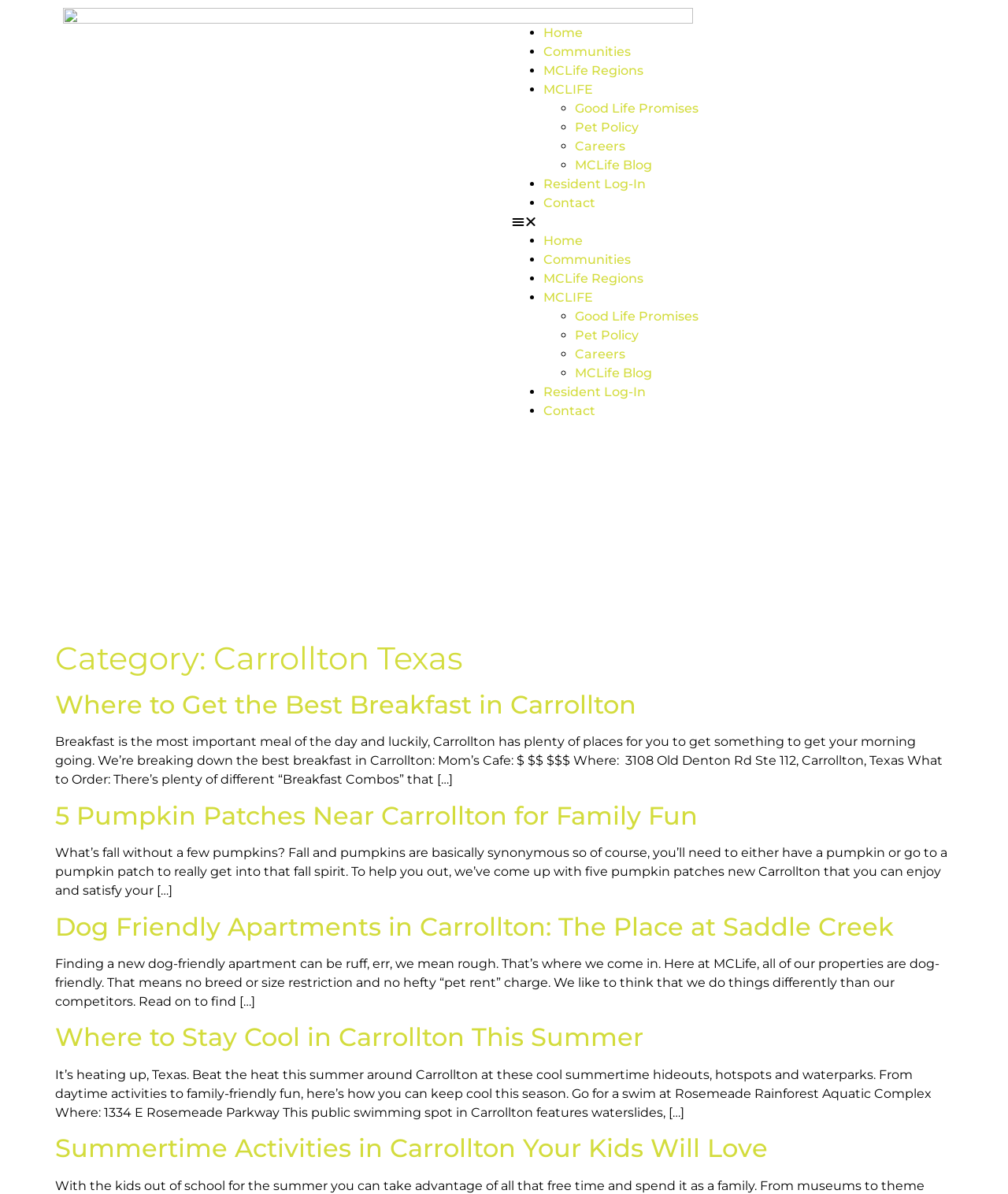What is the topic of the first article?
Offer a detailed and exhaustive answer to the question.

I looked at the first article element [23] and found the heading 'Where to Get the Best Breakfast in Carrollton', which indicates that the topic of the first article is about breakfast in Carrollton.